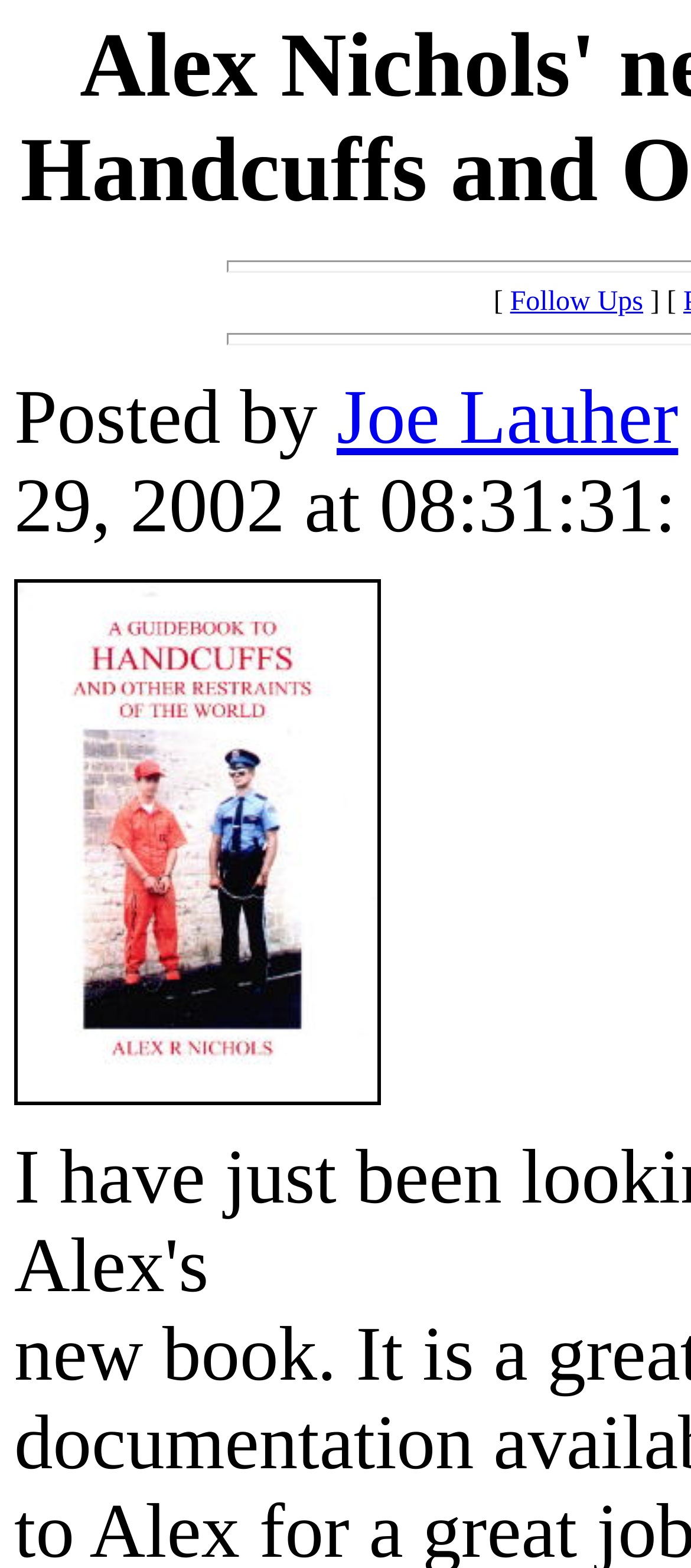Determine the main headline of the webpage and provide its text.

Alex Nichols' new book: A Guidebook to Handcuffs and Other Restraints of the Wor